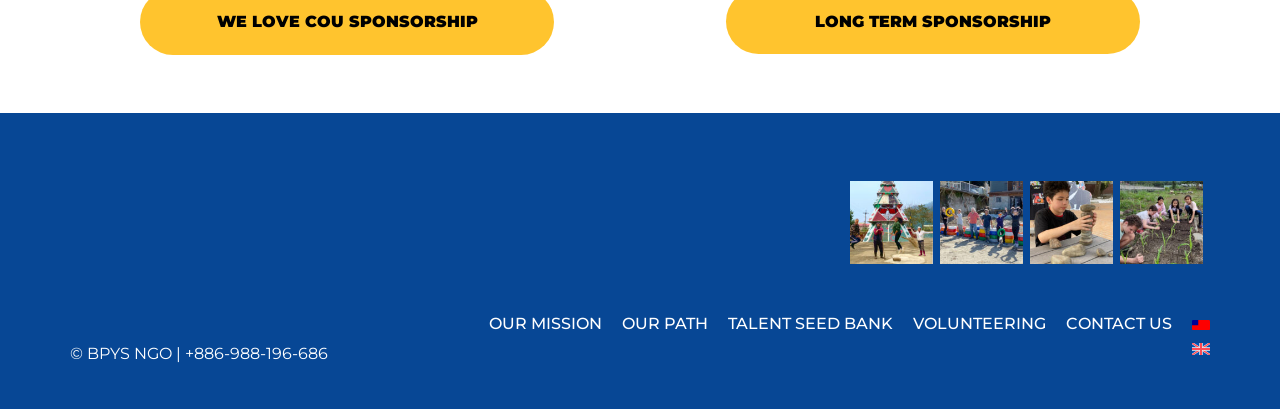Answer briefly with one word or phrase:
How many language options are available?

2